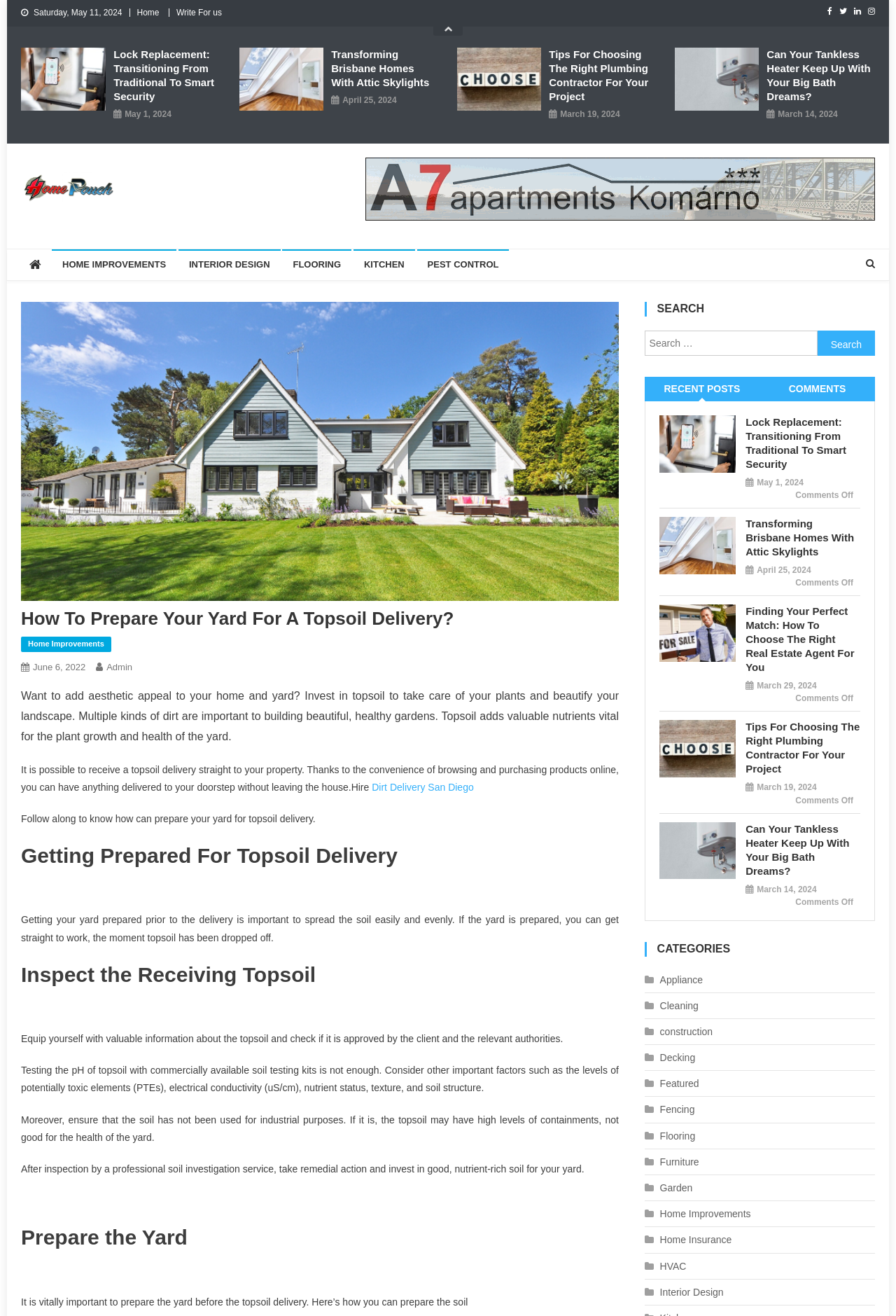What is the author of the post?
Utilize the information in the image to give a detailed answer to the question.

I found the author of the post by looking at the text below the post date, which mentions 'Admin' as the author.